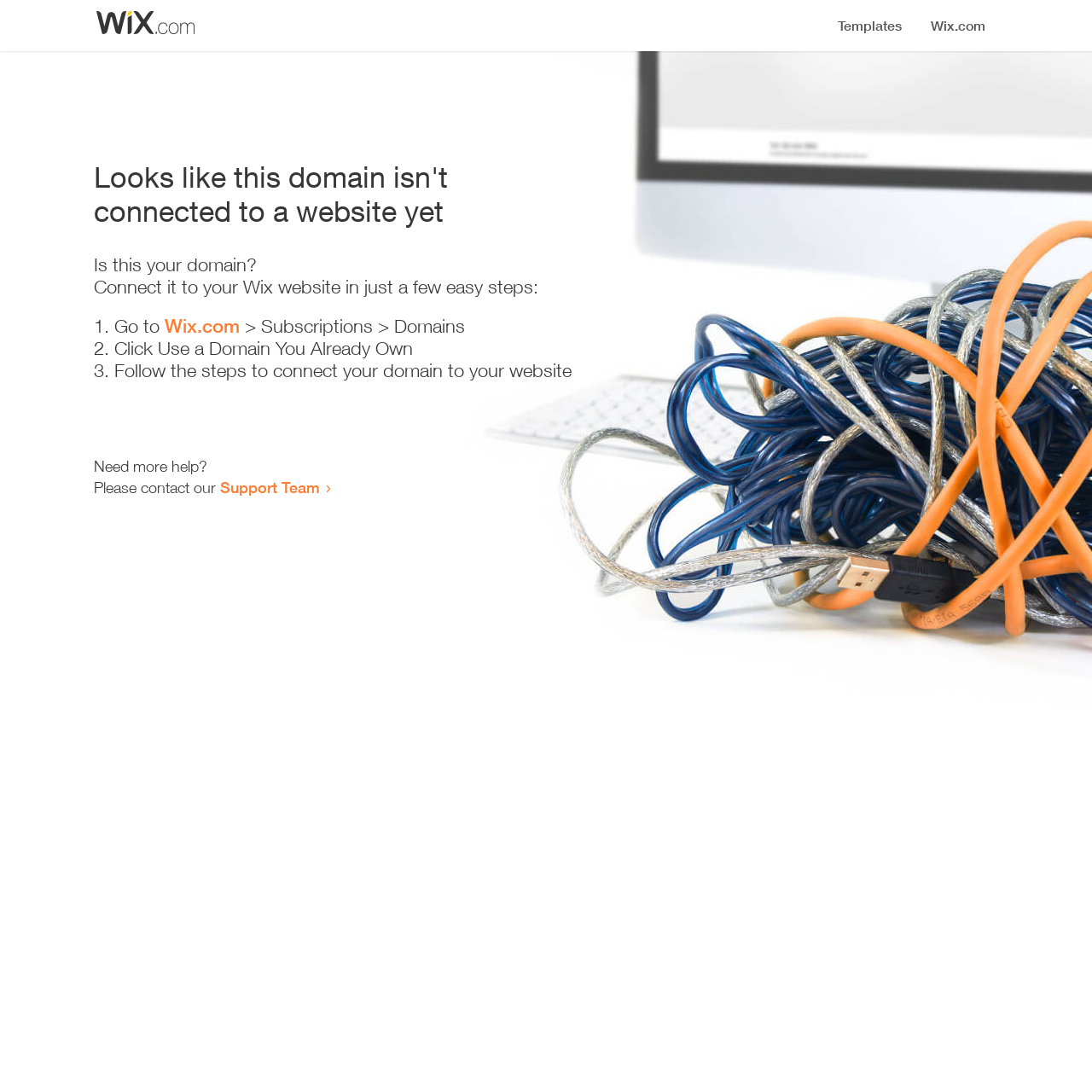What is the status of the domain?
Answer briefly with a single word or phrase based on the image.

Not connected